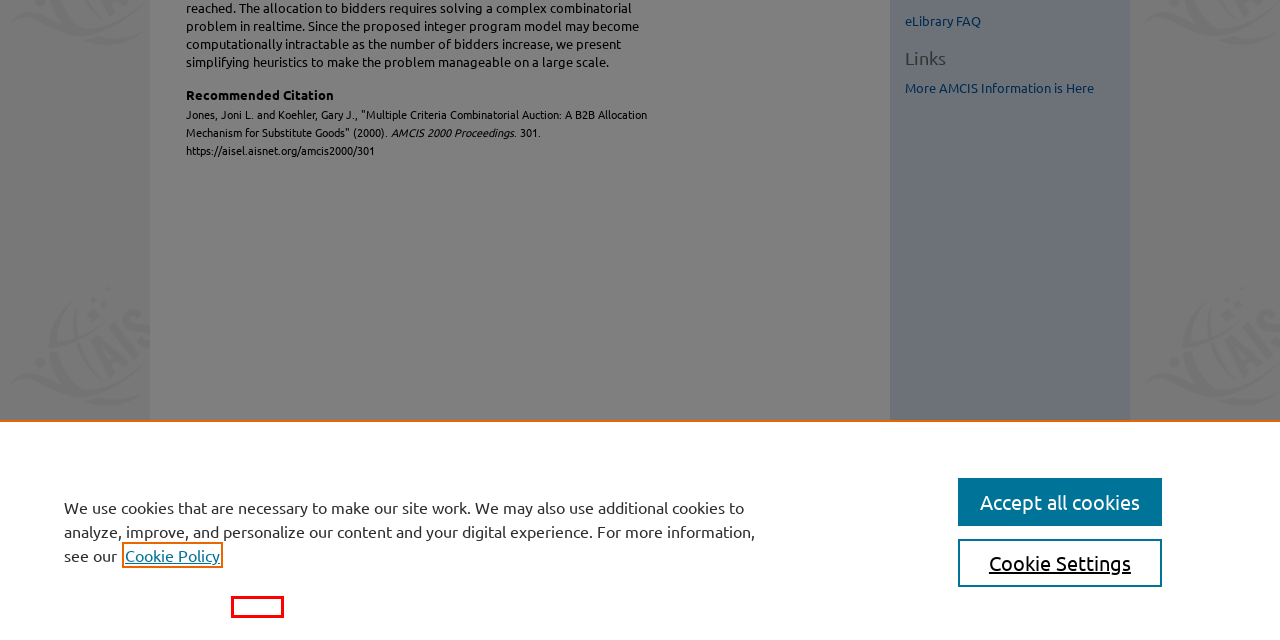Review the screenshot of a webpage containing a red bounding box around an element. Select the description that best matches the new webpage after clicking the highlighted element. The options are:
A. Digital Commons | Digital showcase for scholarly work | Elsevier
B. AIS Electronic Library (AISeL): Accessibility Statement
C. Privacy Policy | Elsevier Legal
D. PlumX
E. About Institutional Repositories | Association for Information Systems (AIS) eLibrary
F. Frequently Asked Questions | Association for Information Systems (AIS) eLibrary
G. Copyright - bepress
H. Cookie Notice | Elsevier Legal

G